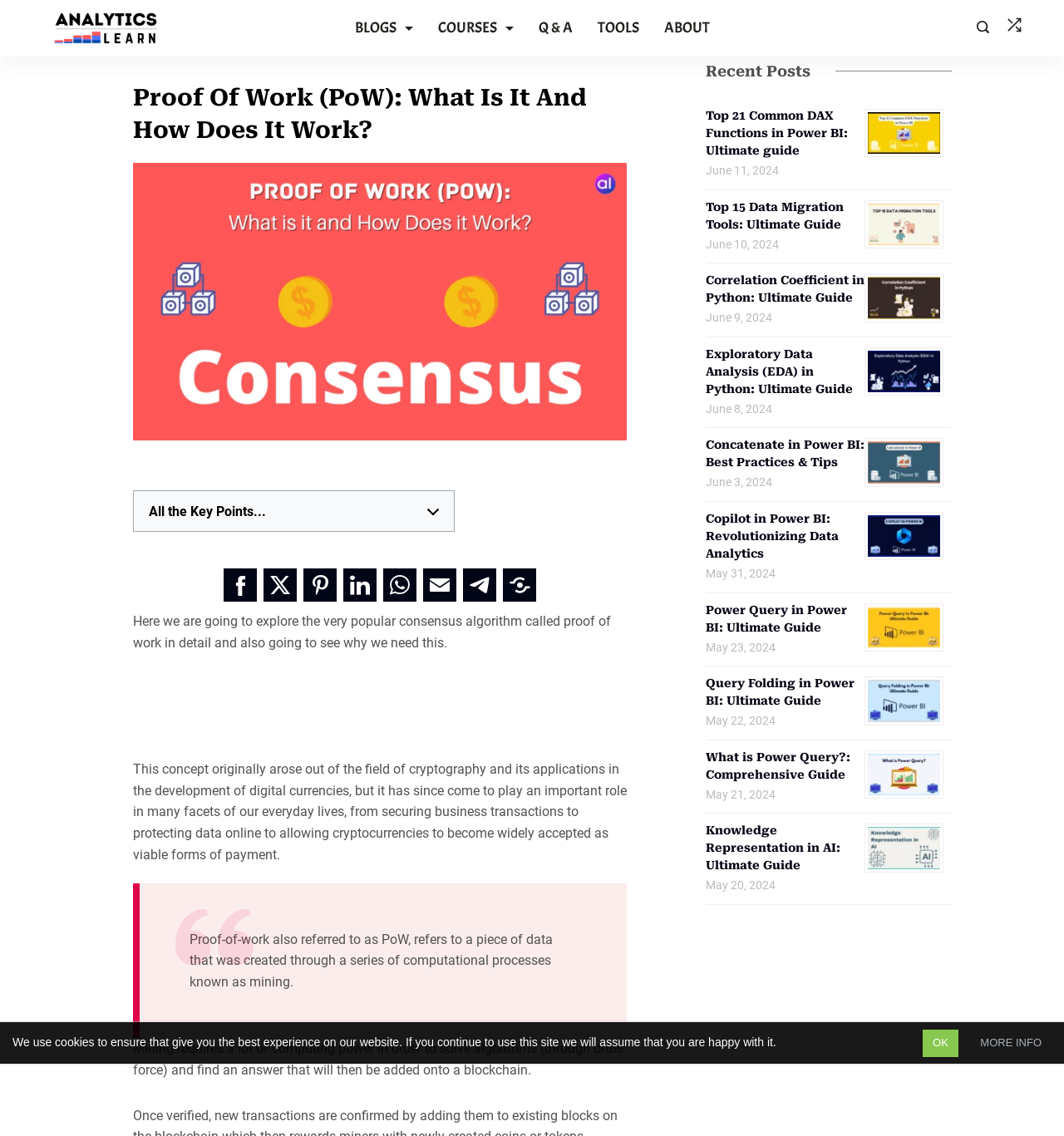Locate the bounding box coordinates of the area that needs to be clicked to fulfill the following instruction: "Share to Facebook". The coordinates should be in the format of four float numbers between 0 and 1, namely [left, top, right, bottom].

[0.21, 0.5, 0.241, 0.529]